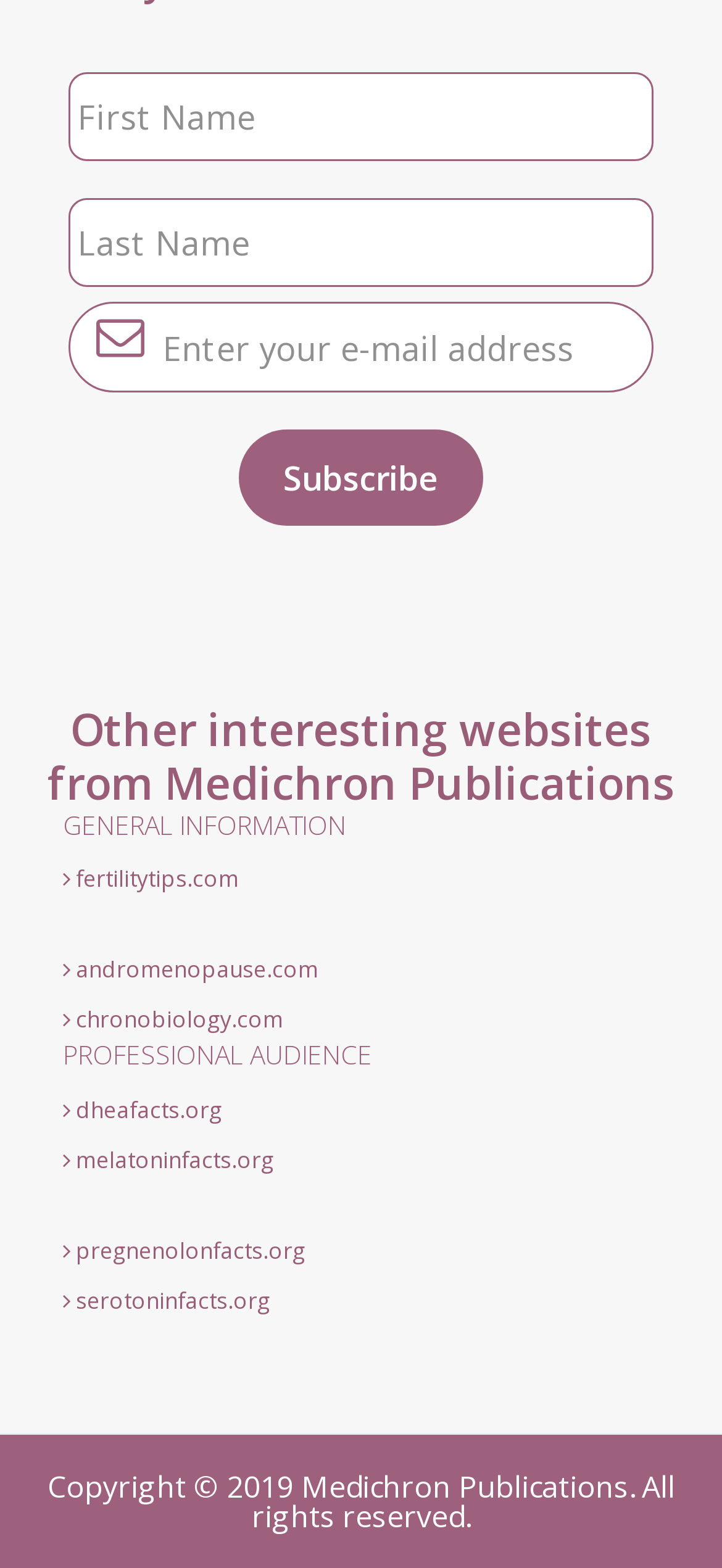Please mark the clickable region by giving the bounding box coordinates needed to complete this instruction: "Visit andromenopause.com".

[0.087, 0.608, 0.441, 0.628]